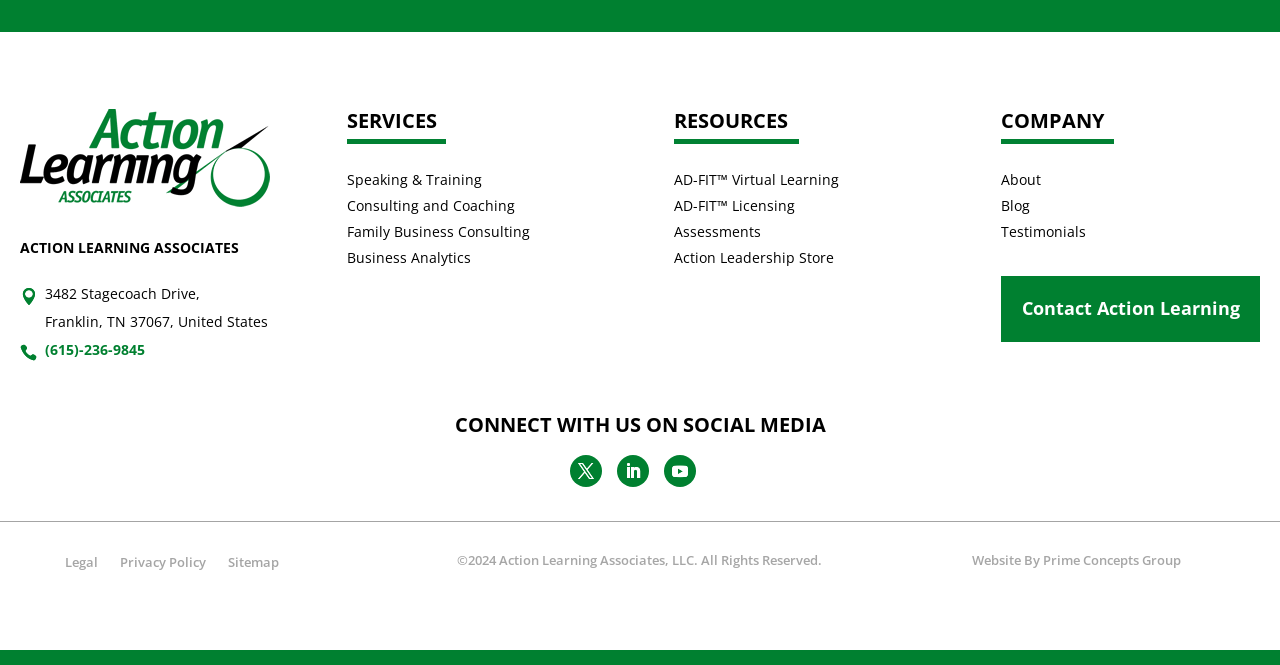Please specify the bounding box coordinates of the element that should be clicked to execute the given instruction: 'View the 'Action Leadership Store''. Ensure the coordinates are four float numbers between 0 and 1, expressed as [left, top, right, bottom].

[0.527, 0.372, 0.652, 0.401]